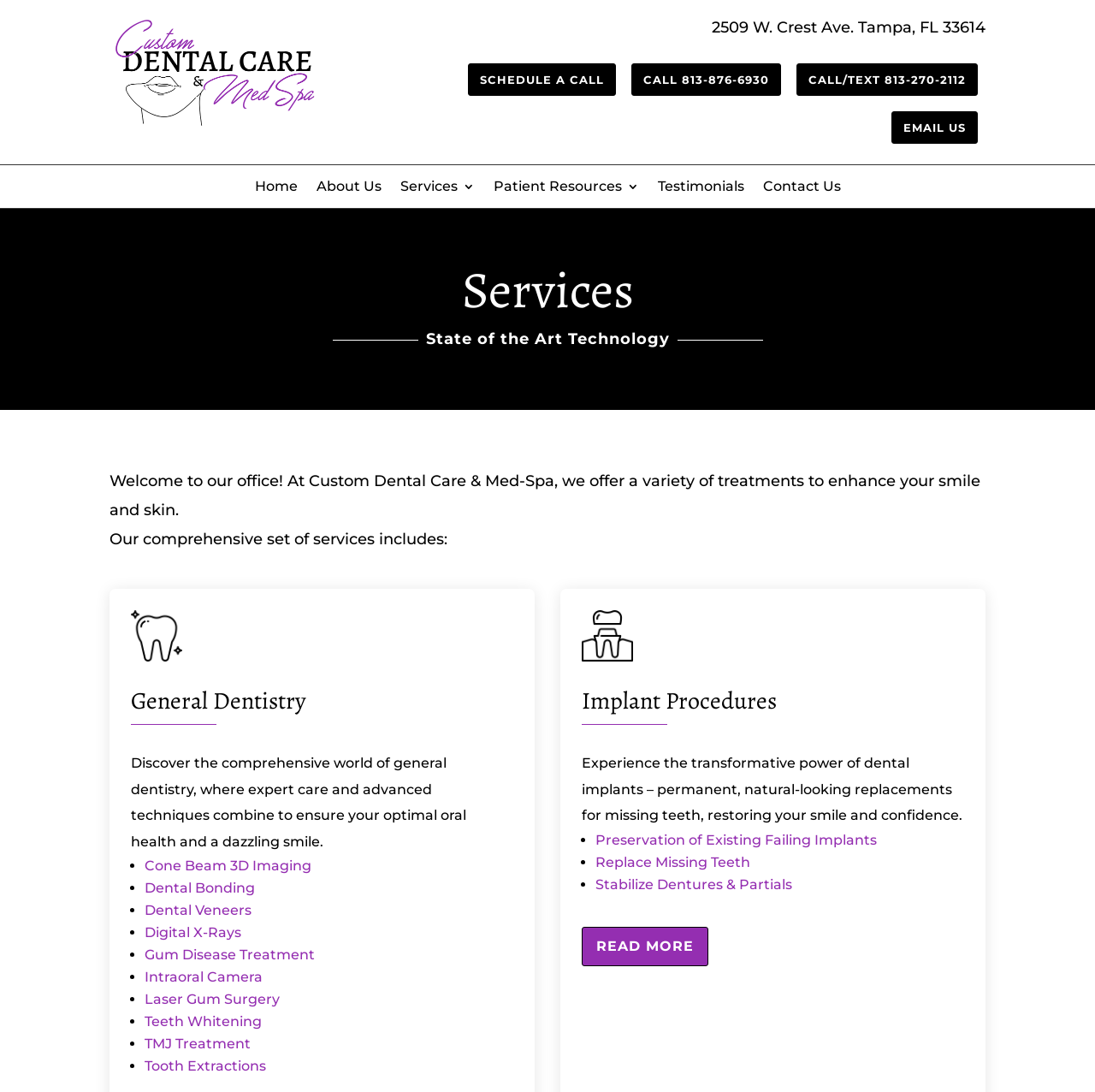Identify the bounding box coordinates of the clickable region necessary to fulfill the following instruction: "Click the READ MORE link". The bounding box coordinates should be four float numbers between 0 and 1, i.e., [left, top, right, bottom].

[0.532, 0.849, 0.647, 0.884]